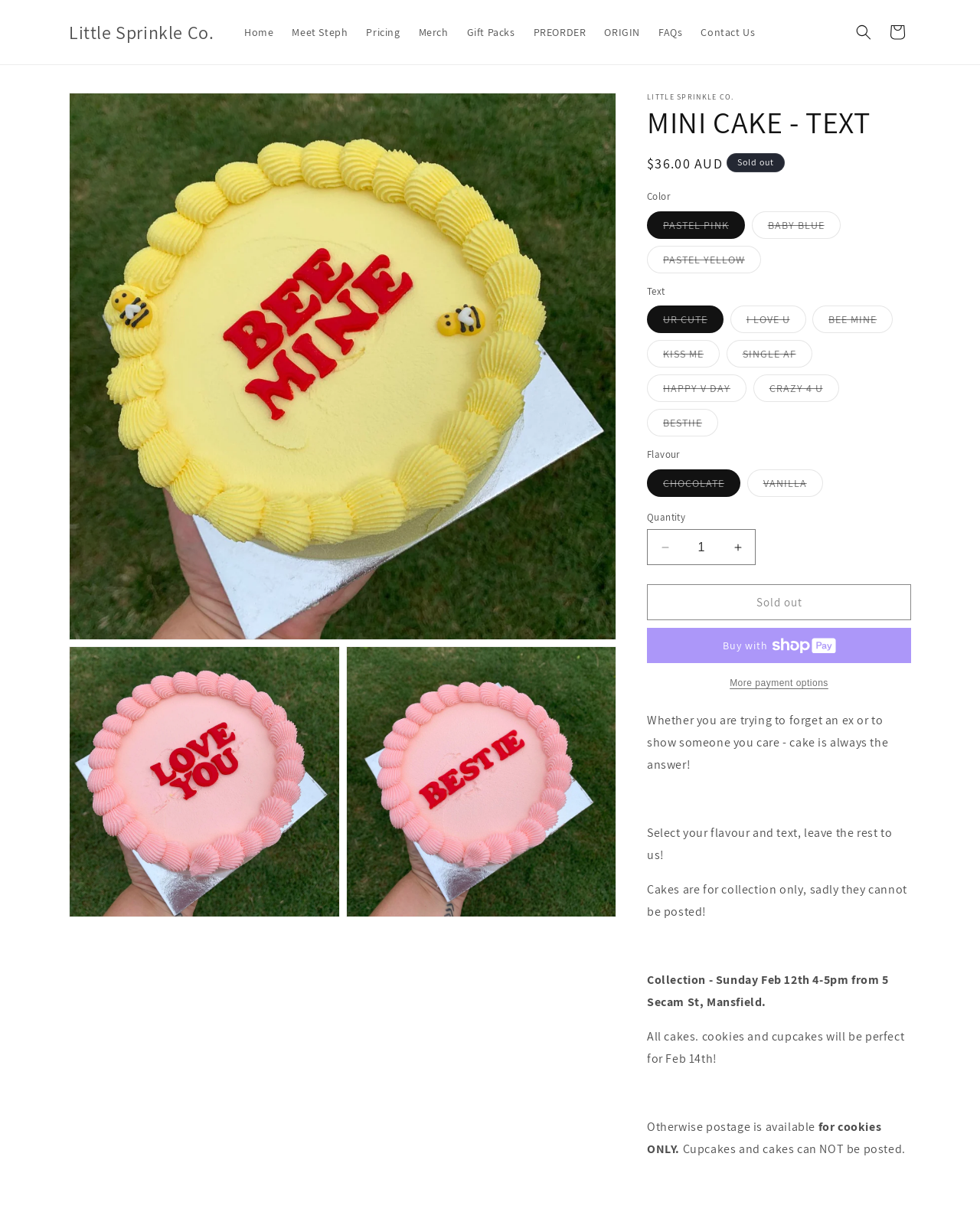Please identify the bounding box coordinates of the element that needs to be clicked to execute the following command: "Click the 'More payment options' button". Provide the bounding box using four float numbers between 0 and 1, formatted as [left, top, right, bottom].

[0.66, 0.559, 0.93, 0.571]